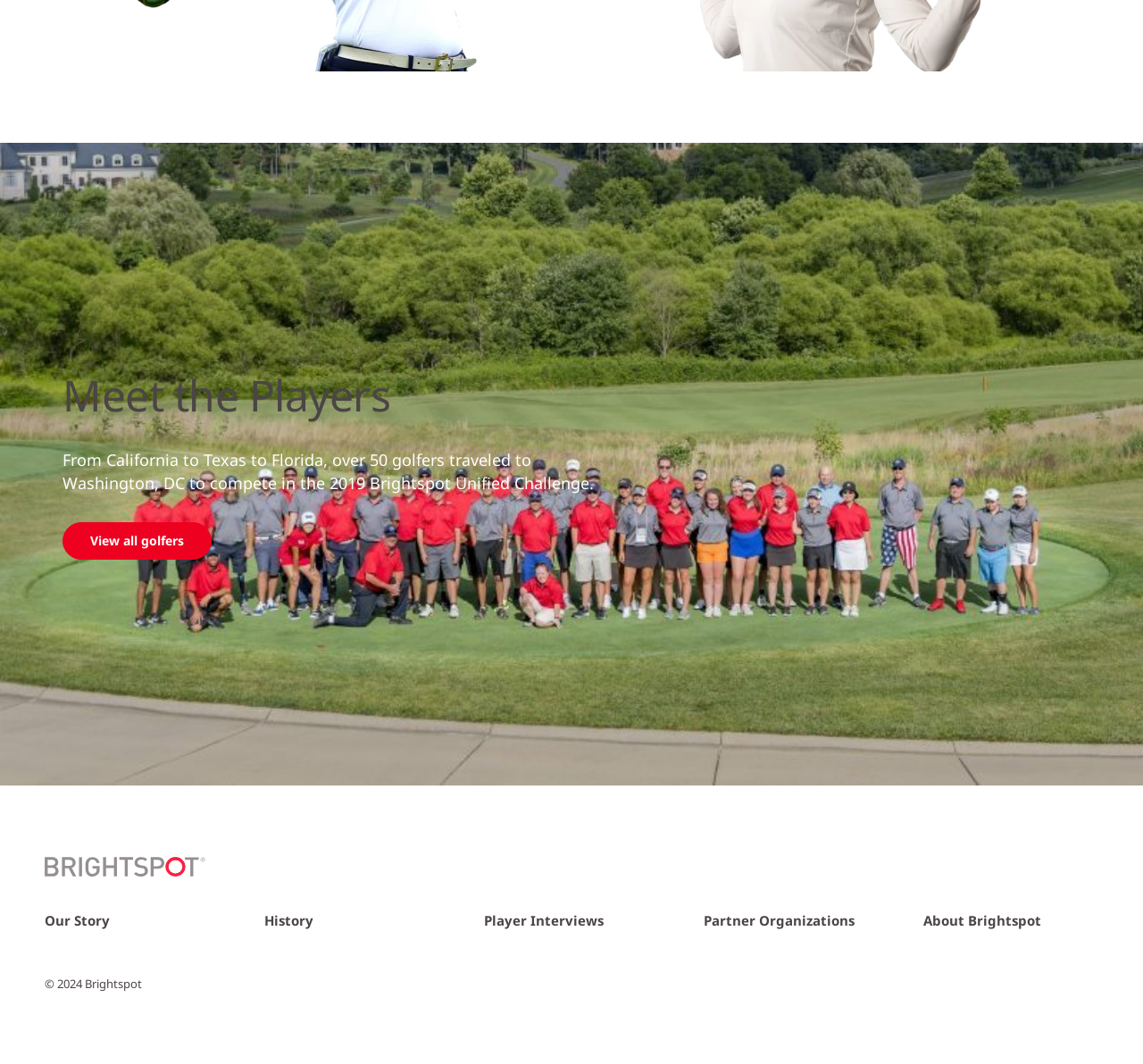Please identify the bounding box coordinates for the region that you need to click to follow this instruction: "Learn about the 2019 Brightspot Unified Challenge".

[0.055, 0.344, 0.341, 0.398]